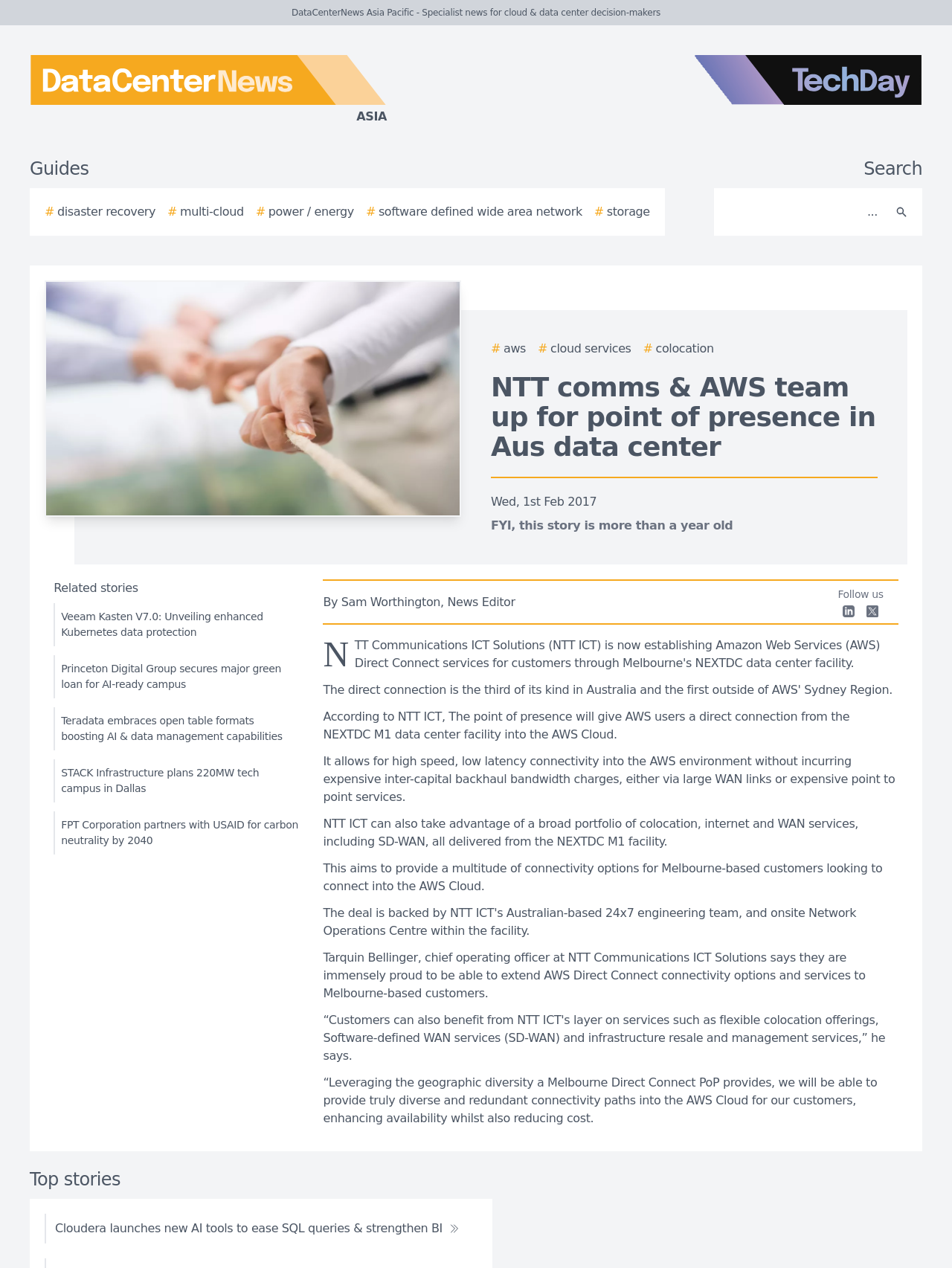What is the name of the company that partnered with AWS?
Make sure to answer the question with a detailed and comprehensive explanation.

I found the answer by reading the article title, which mentions 'NTT ICT partners with AWS'.